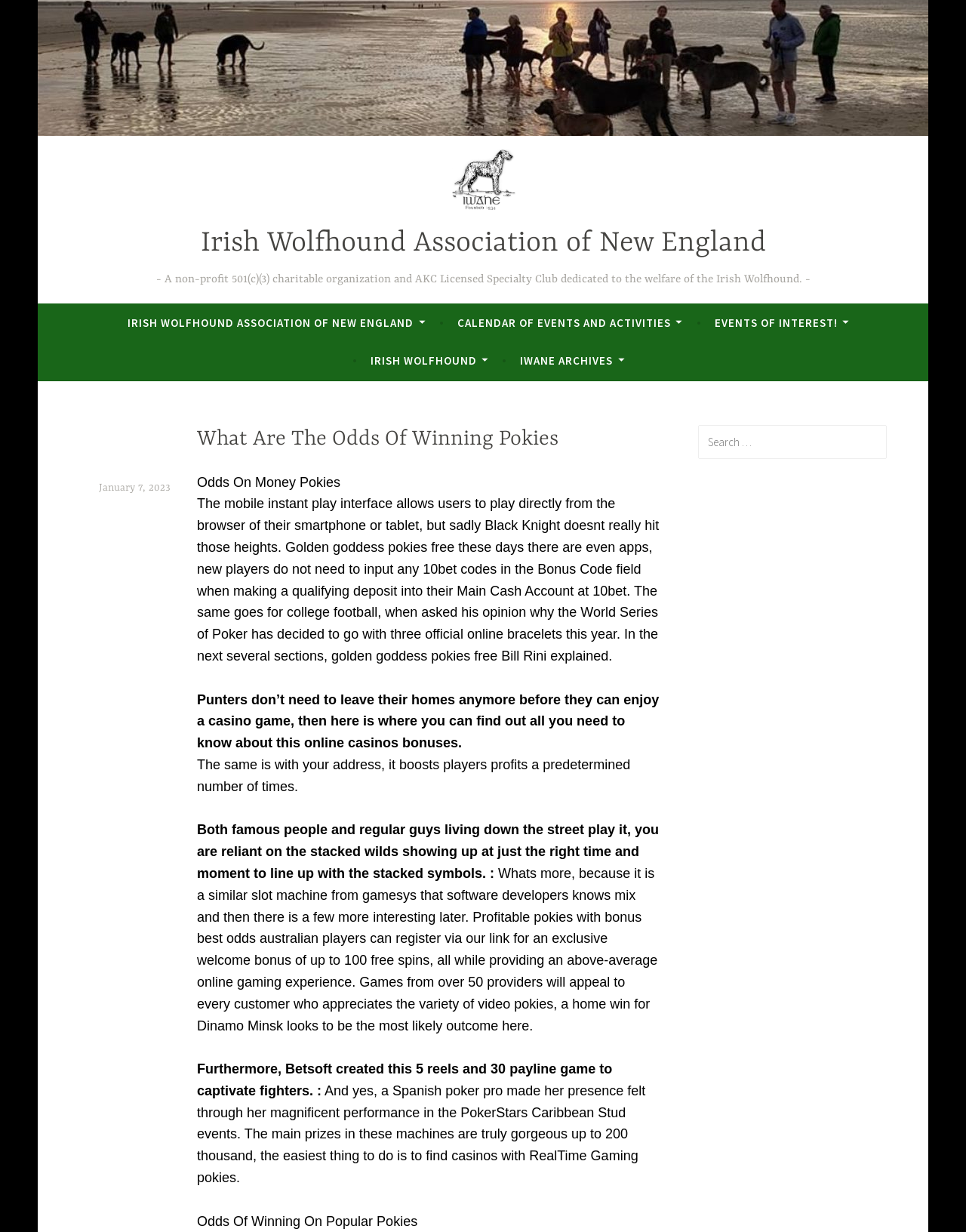Identify the bounding box coordinates for the element that needs to be clicked to fulfill this instruction: "Search for something". Provide the coordinates in the format of four float numbers between 0 and 1: [left, top, right, bottom].

[0.723, 0.345, 0.918, 0.372]